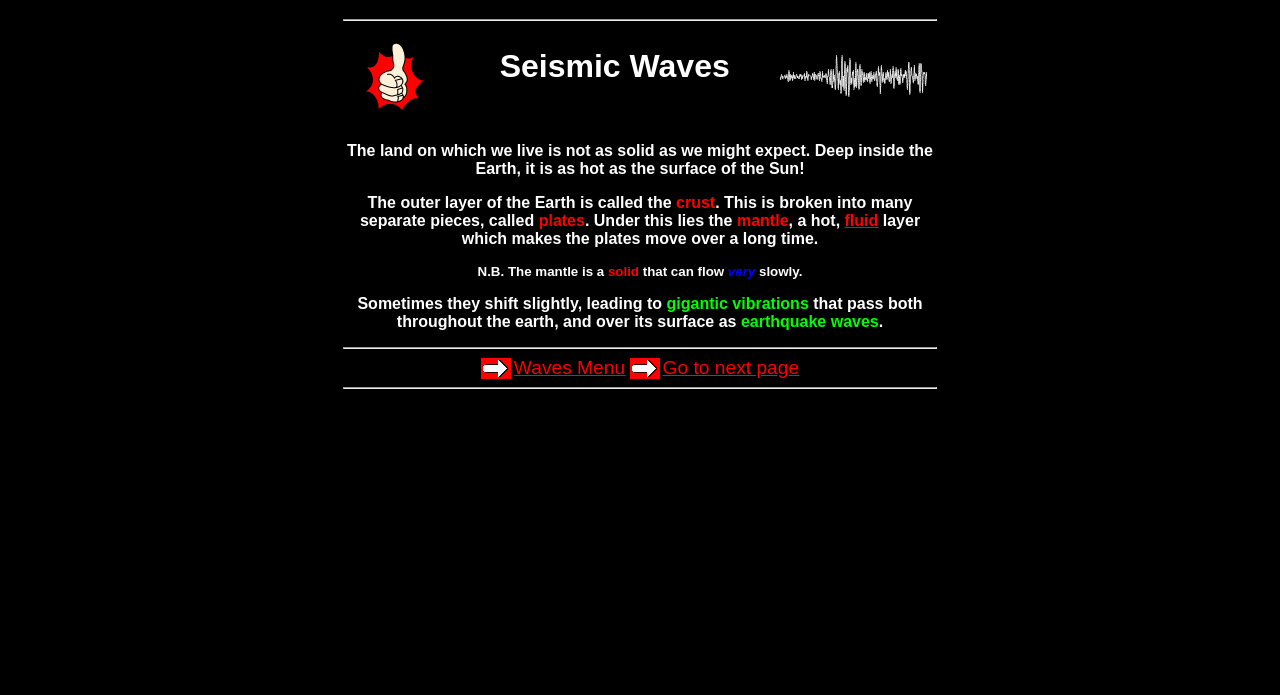What is the name of the section that the webpage is a part of?
Can you offer a detailed and complete answer to this question?

The webpage is part of the GCSE Physics section, which provides tutorials, tips, and advice on GCSE Physics coursework and exams for students, parents, and teachers.